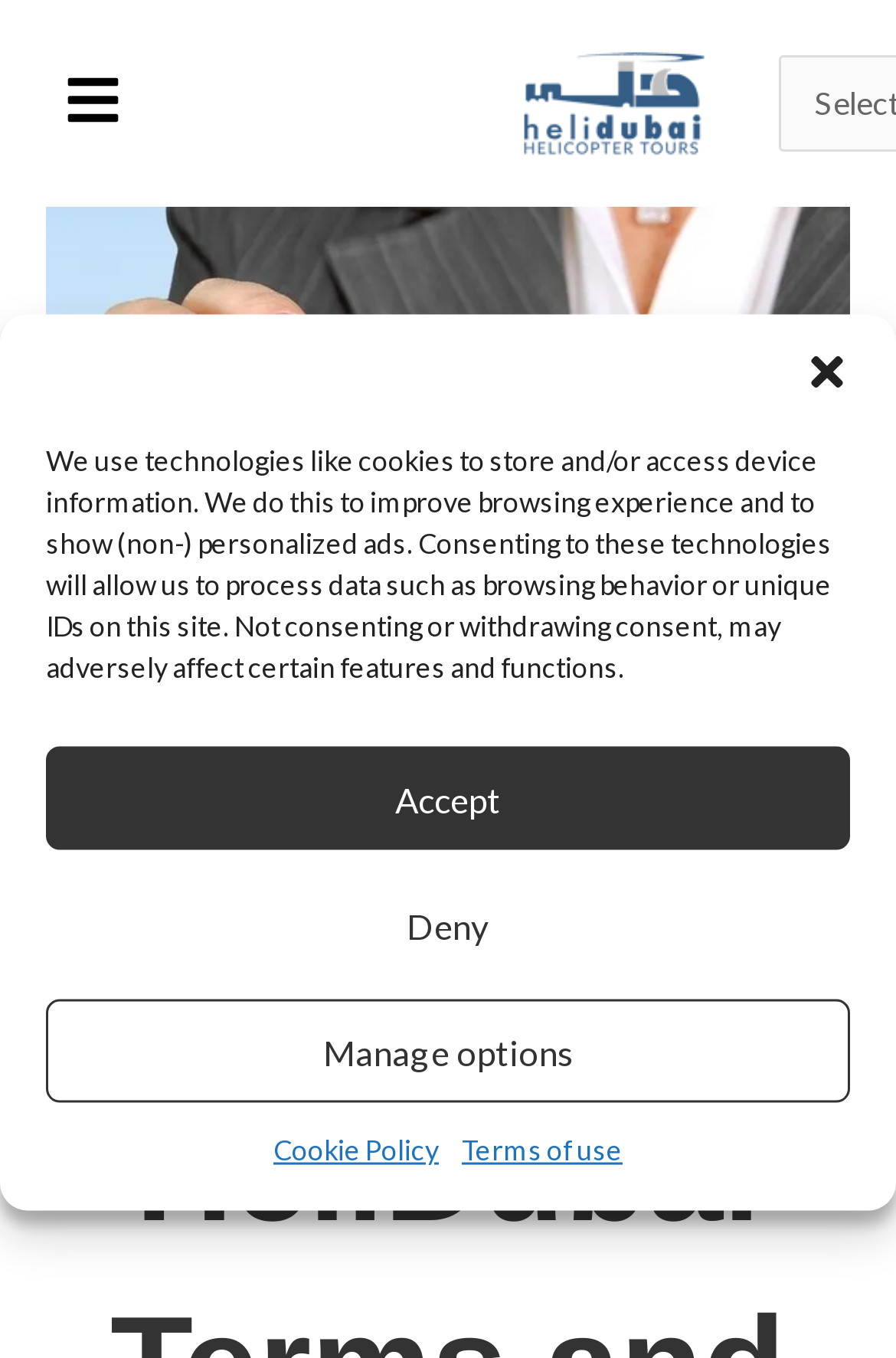Determine the bounding box coordinates for the clickable element to execute this instruction: "Click the menu button". Provide the coordinates as four float numbers between 0 and 1, i.e., [left, top, right, bottom].

[0.051, 0.039, 0.501, 0.113]